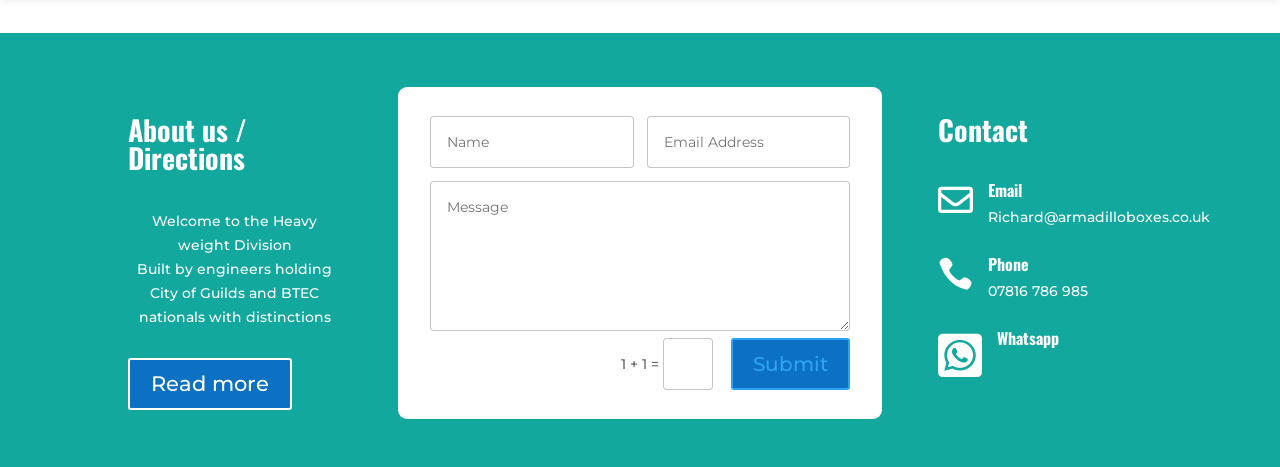Predict the bounding box coordinates of the UI element that matches this description: "Phone". The coordinates should be in the format [left, top, right, bottom] with each value between 0 and 1.

[0.772, 0.54, 0.804, 0.591]